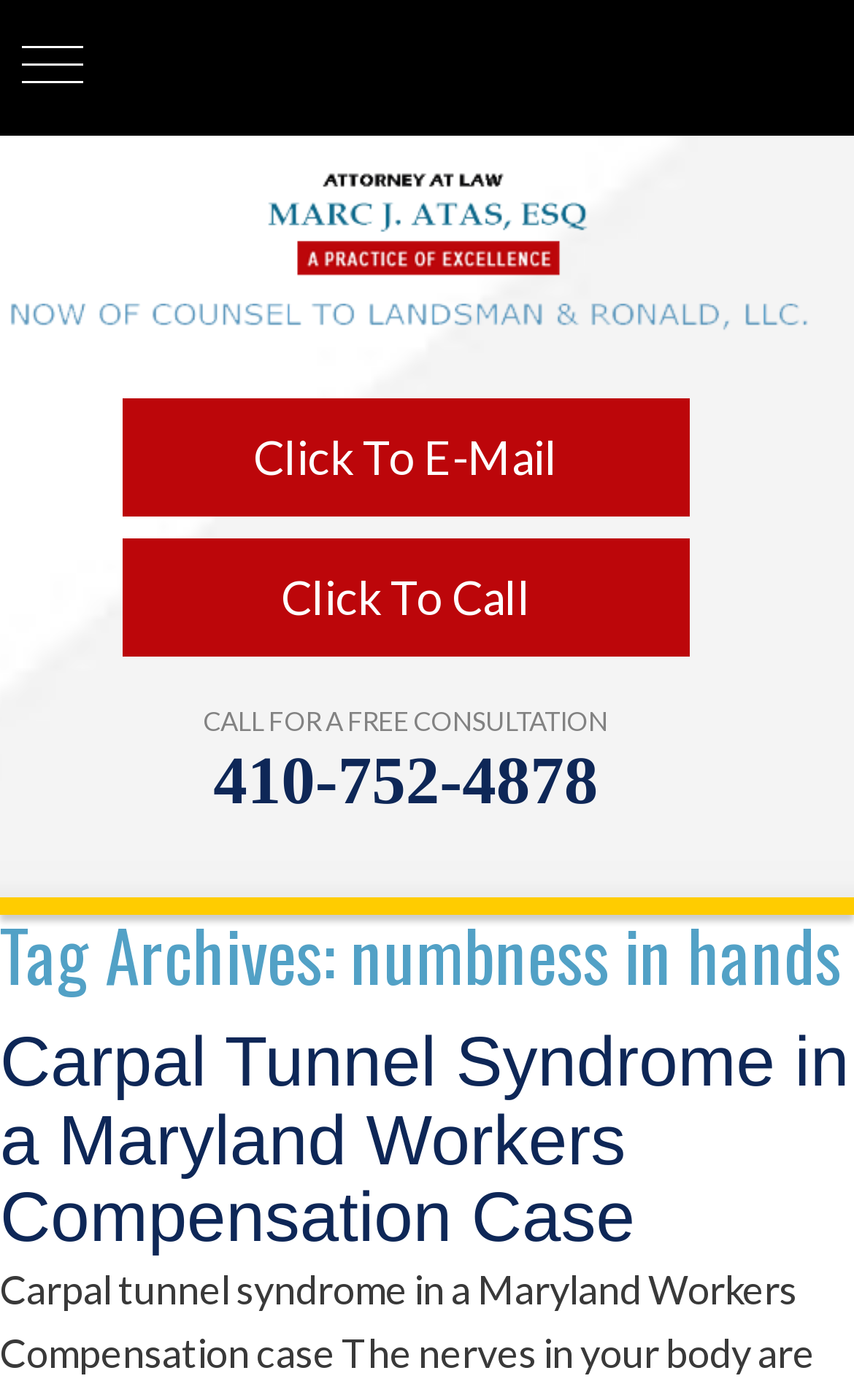Provide the bounding box coordinates of the HTML element described as: "Click To E-Mail". The bounding box coordinates should be four float numbers between 0 and 1, i.e., [left, top, right, bottom].

[0.297, 0.306, 0.653, 0.345]